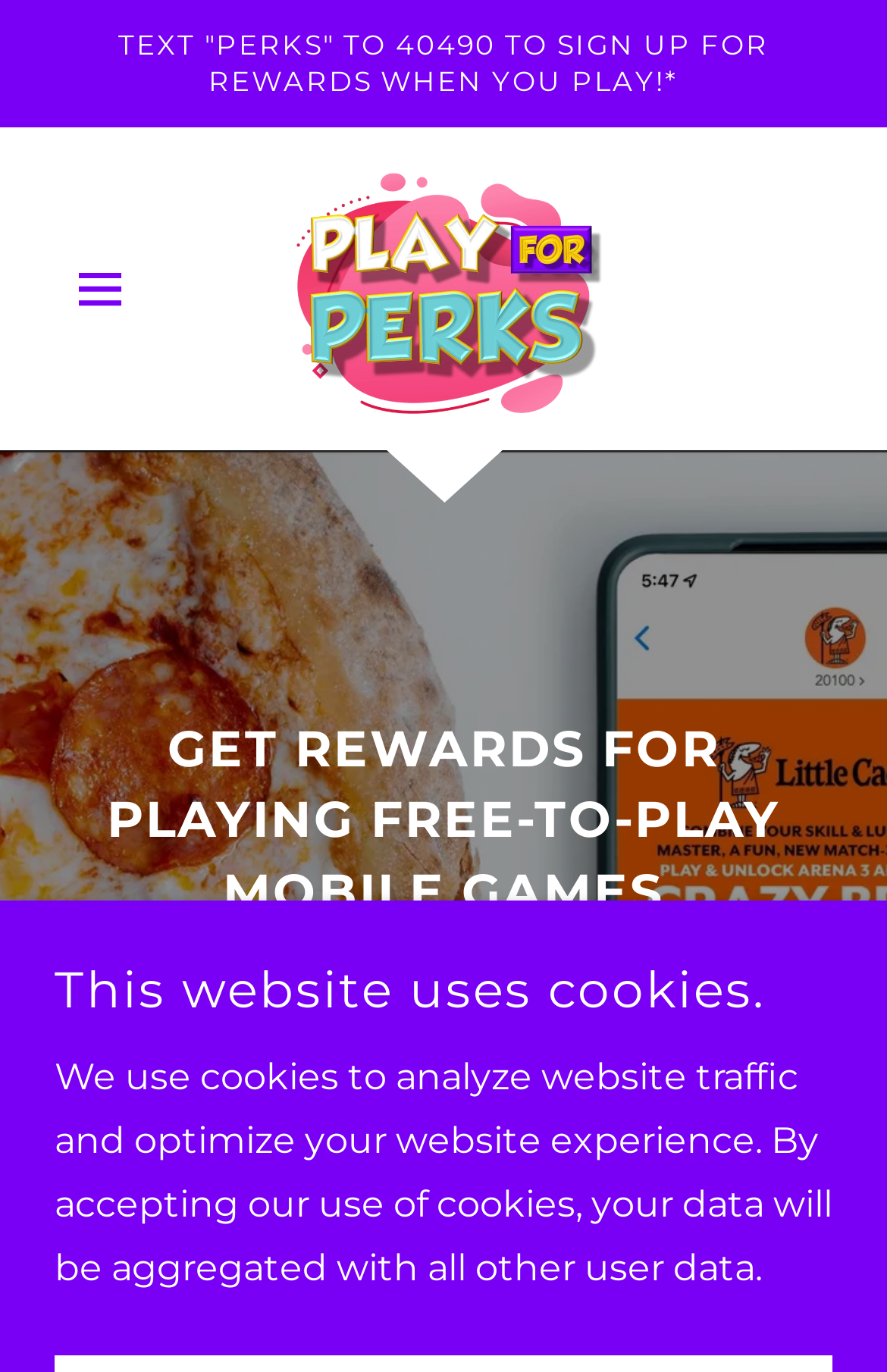Give an in-depth explanation of the webpage layout and content.

The webpage is titled "Get Rewards at Play For Perks - The Best Mobile Game Rewards". At the top, there is a prominent text "PERKS" with a call-to-action to sign up for rewards by texting a code. 

On the top-left corner, there is a hamburger site navigation icon, represented by a small image. Next to it, there is a link to "Play For Perks" with a logo image. 

Below these elements, there is a section that showcases the main purpose of the website. It features an image, and above it, there is a text "GET REWARDS FOR PLAYING FREE-TO-PLAY MOBILE GAMES". A larger heading "PLAY GAMES, GET GREAT PERKS" is placed below this text, taking up most of the width of the page.

At the very bottom of the page, there is a notification about the website's use of cookies, with a heading "This website uses cookies." and a brief description of how the cookies are used.